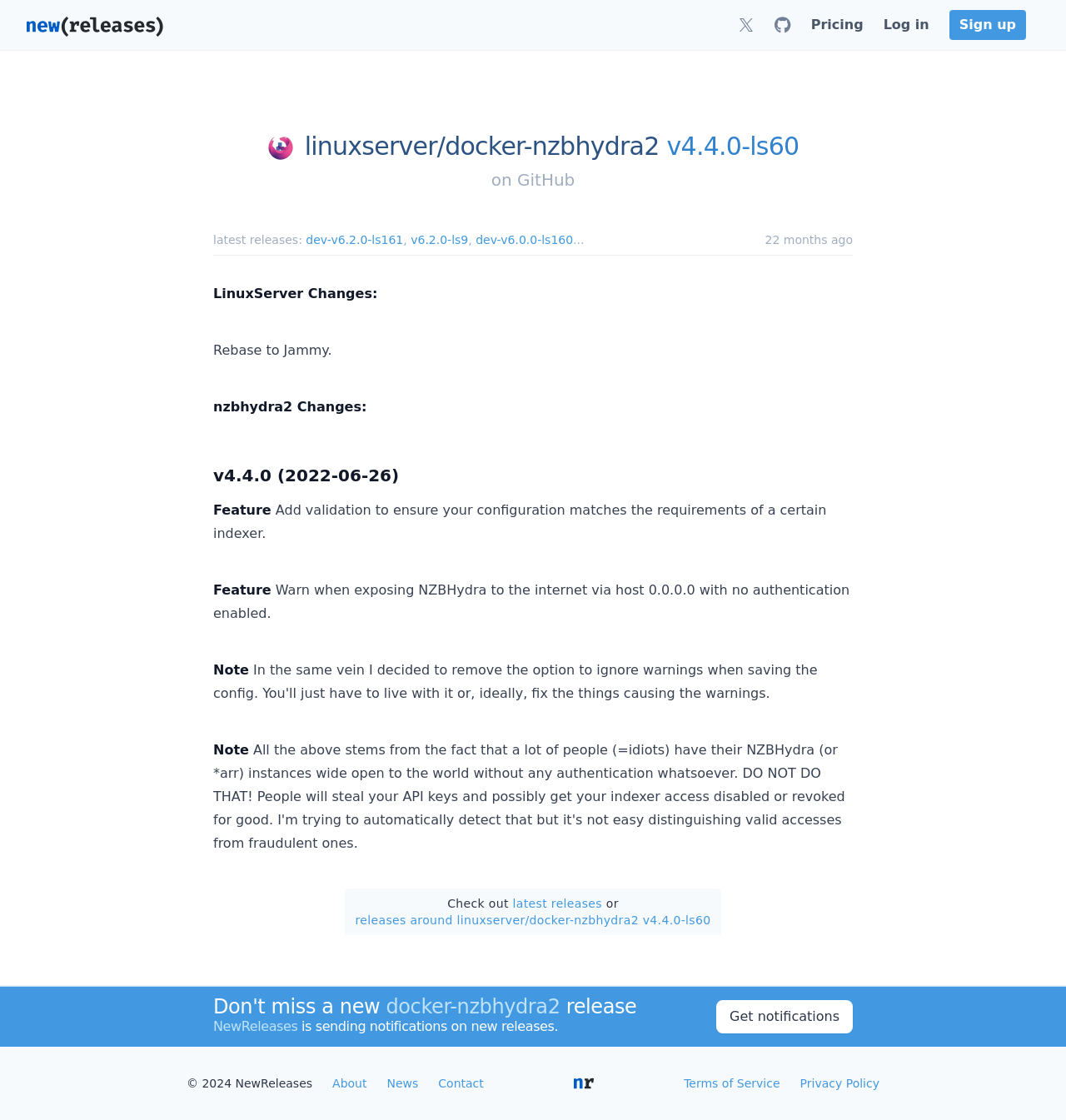Identify the coordinates of the bounding box for the element that must be clicked to accomplish the instruction: "Connect with us on Facebook".

None